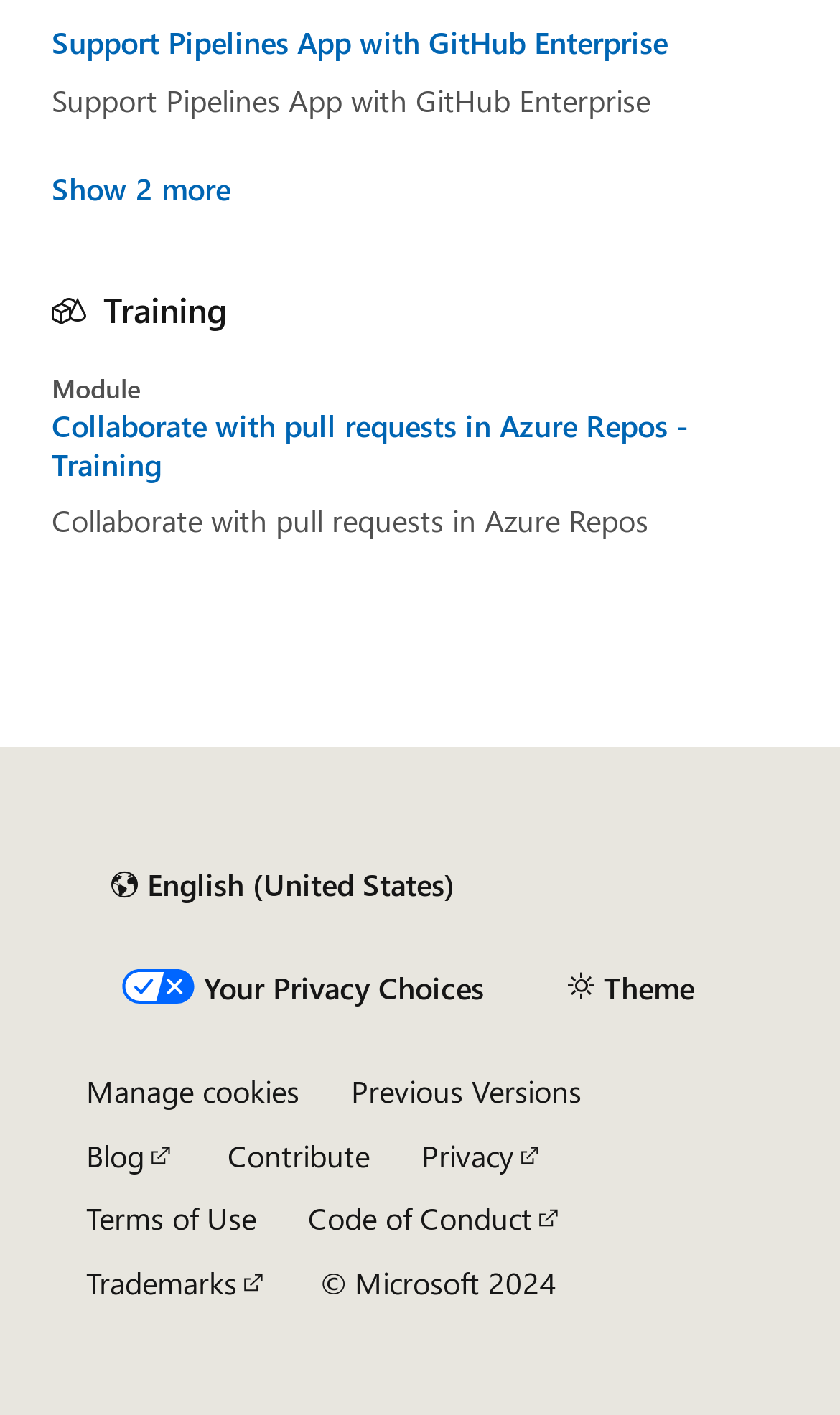Identify the bounding box coordinates for the element you need to click to achieve the following task: "Click the 'Theme' button". The coordinates must be four float values ranging from 0 to 1, formatted as [left, top, right, bottom].

[0.646, 0.674, 0.856, 0.722]